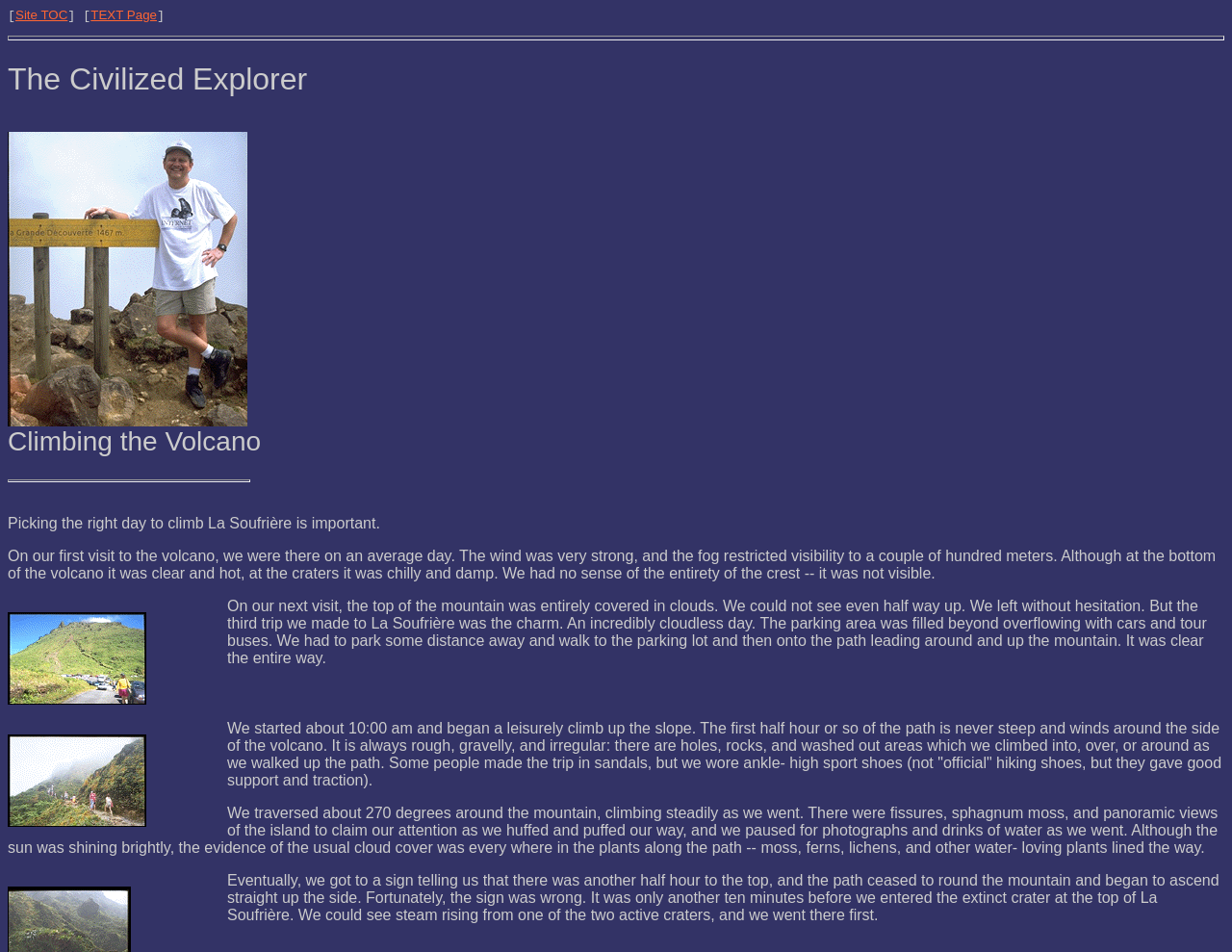Provide a brief response to the question below using one word or phrase:
What is the name of the volcano being climbed?

La Soufrière